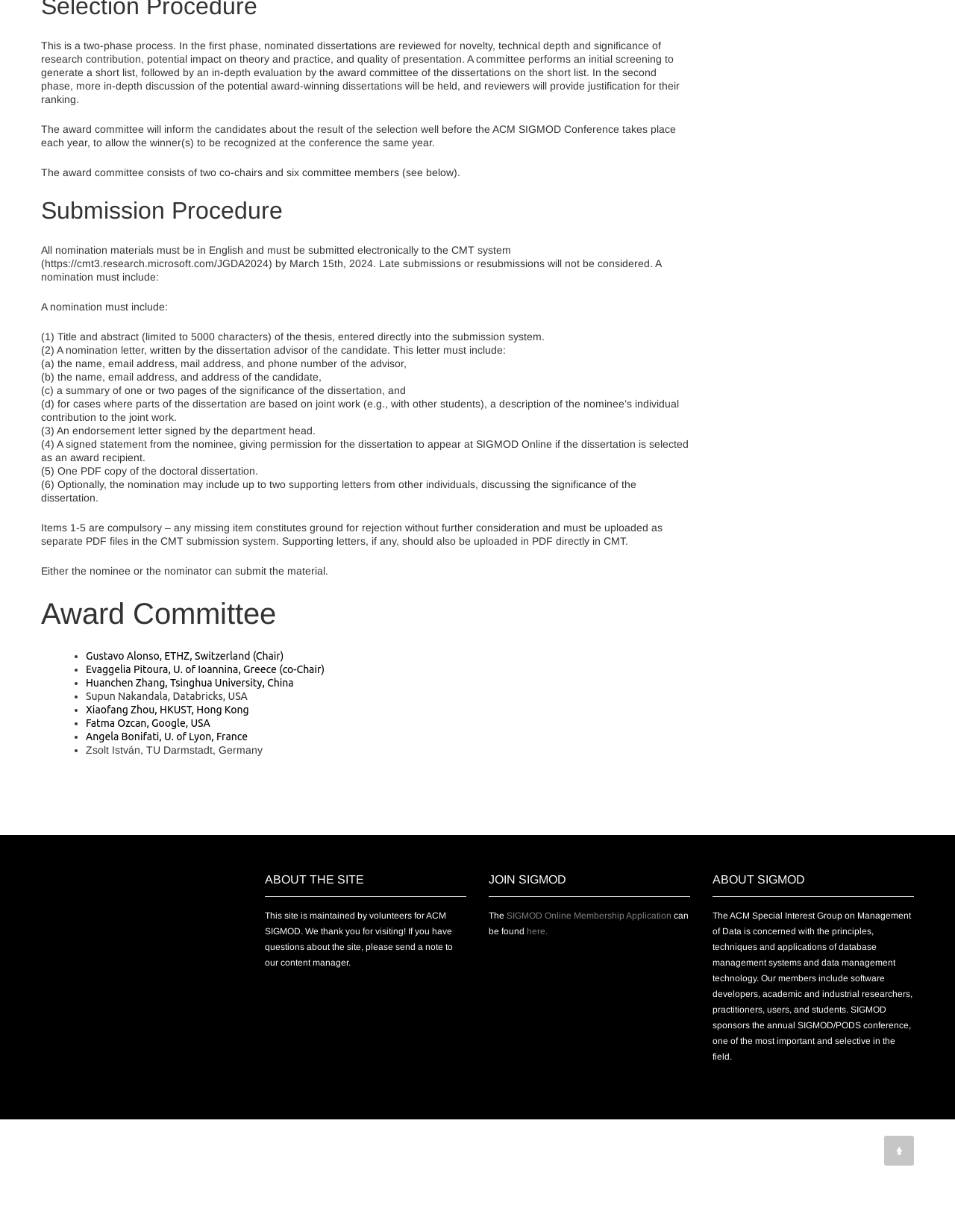Find the bounding box coordinates for the HTML element specified by: "SIGMOD Online Membership Application".

[0.53, 0.801, 0.703, 0.81]